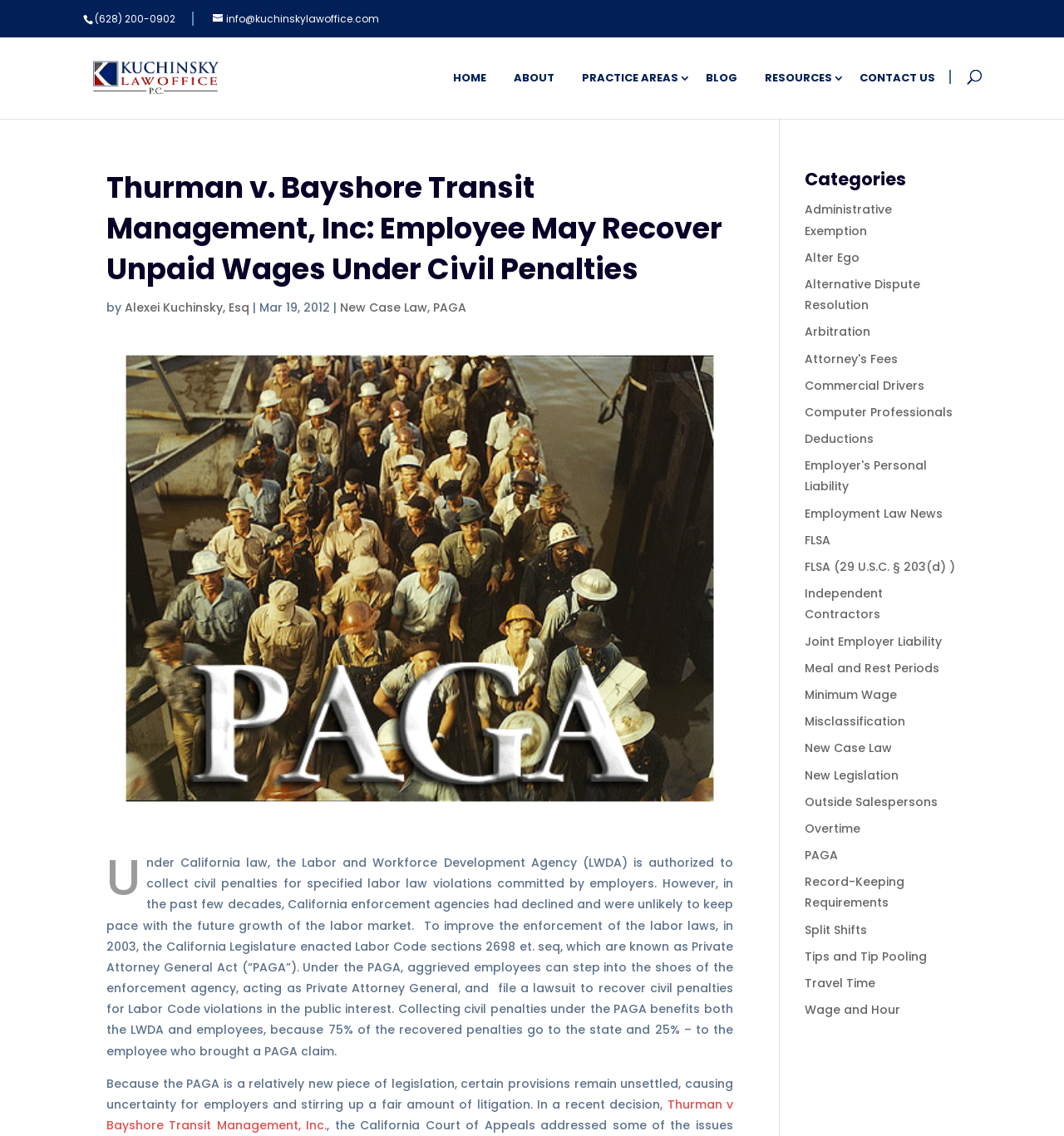Construct a thorough caption encompassing all aspects of the webpage.

This webpage appears to be a law firm's website, specifically a blog post about a court case related to employee wages. At the top of the page, there is a phone number and an email address, along with a link to the law firm's website. Below this, there is a navigation menu with links to different sections of the website, including "HOME", "ABOUT", "PRACTICE AREAS", "BLOG", "RESOURCES", and "CONTACT US".

The main content of the page is a blog post titled "Thurman v. Bayshore Transit Management, Inc: Employee May Recover Unpaid Wages Under Civil Penalties". The post is written by Alexei Kuchinsky, Esq. and dated March 19, 2012. The post discusses a recent court decision related to the Private Attorney General Act (PAGA) and its implications for employees and employers.

The post is divided into several paragraphs, with headings and links to related topics. There is also an image associated with the post. To the right of the main content, there is a list of categories, including "Administrative Exemption", "Alter Ego", "Alternative Dispute Resolution", and many others. Each category has a link to related content.

Overall, the webpage appears to be a informative resource for individuals interested in employment law and related topics.